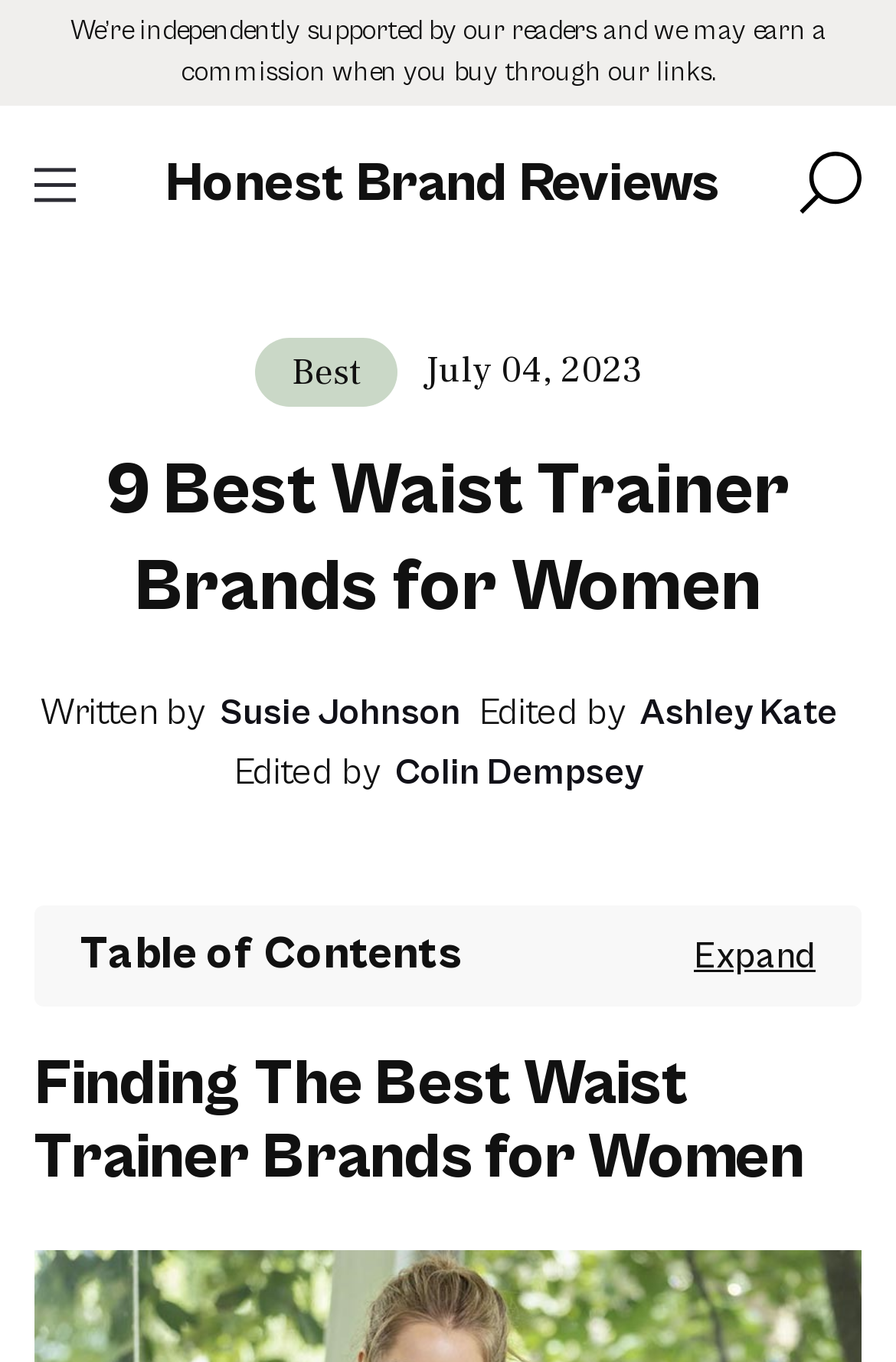Analyze the image and deliver a detailed answer to the question: Is the website independently supported by its readers?

I found a statement at the top of the webpage that says 'We’re independently supported by our readers and we may earn a commission when you buy through our links.' This suggests that the website is independently supported by its readers.